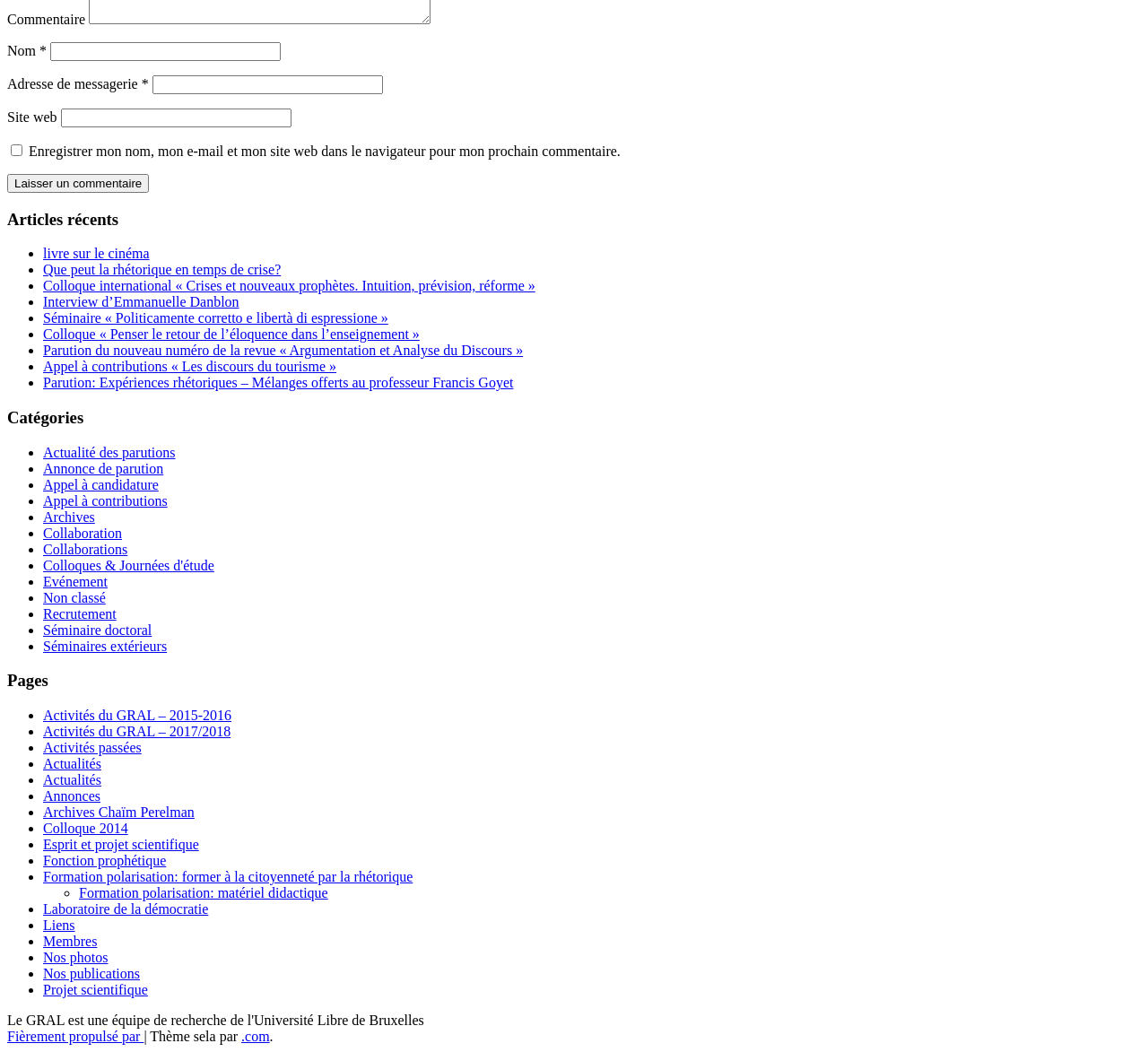What is the title of the section above the list of links?
Answer the question with detailed information derived from the image.

The section above the list of links contains a heading element with the text 'Articles récents', indicating that this is the title of the section.